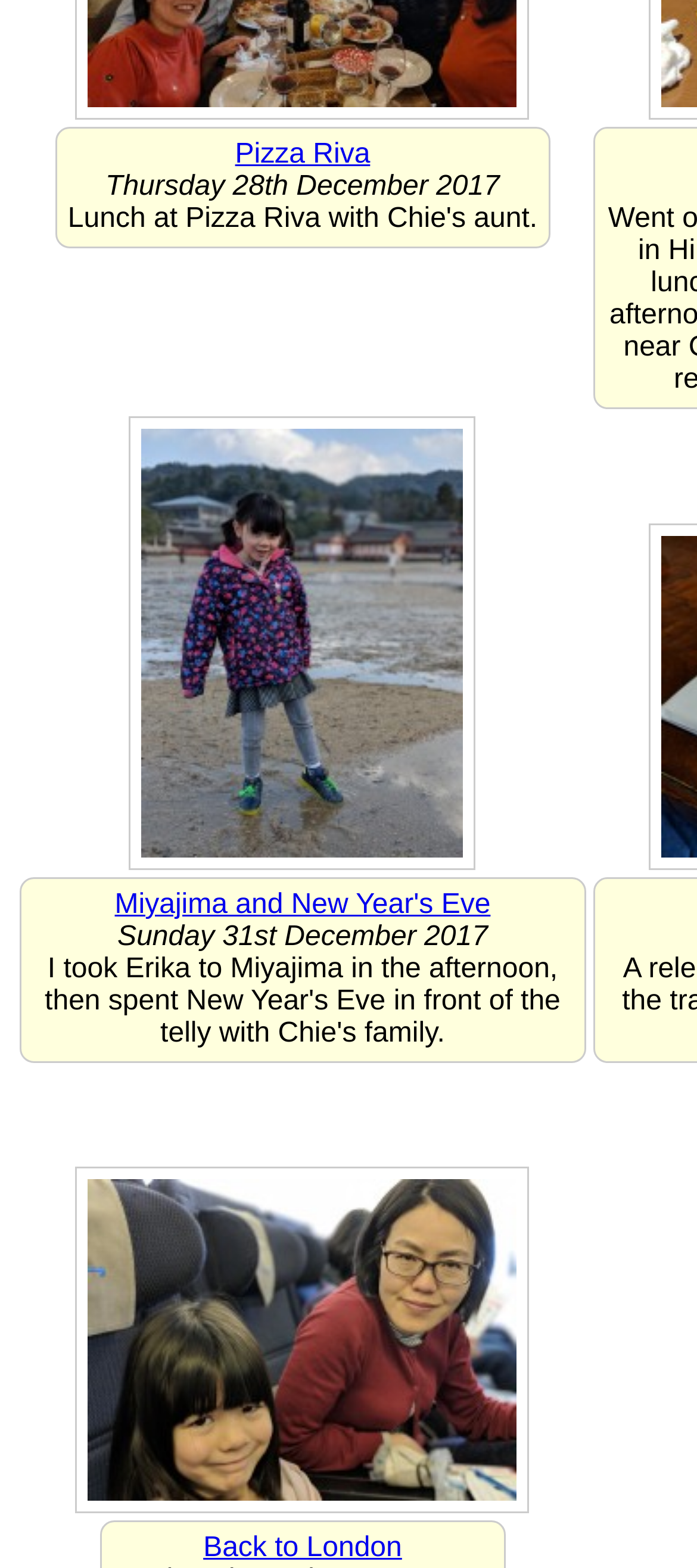Please answer the following question using a single word or phrase: 
How many table cells are in the webpage?

4